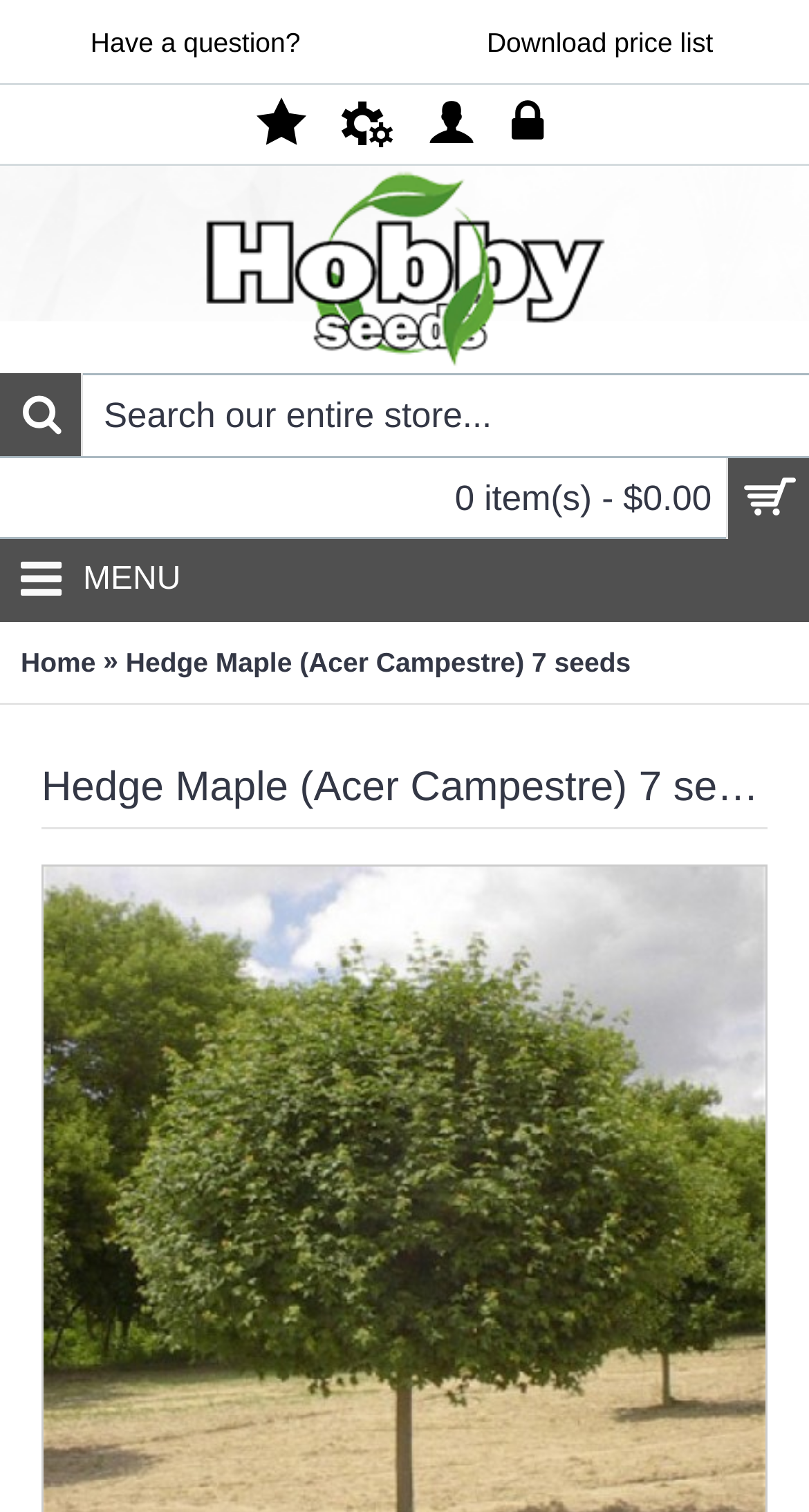Use a single word or phrase to respond to the question:
What is the name of the online store?

HobbySeeds